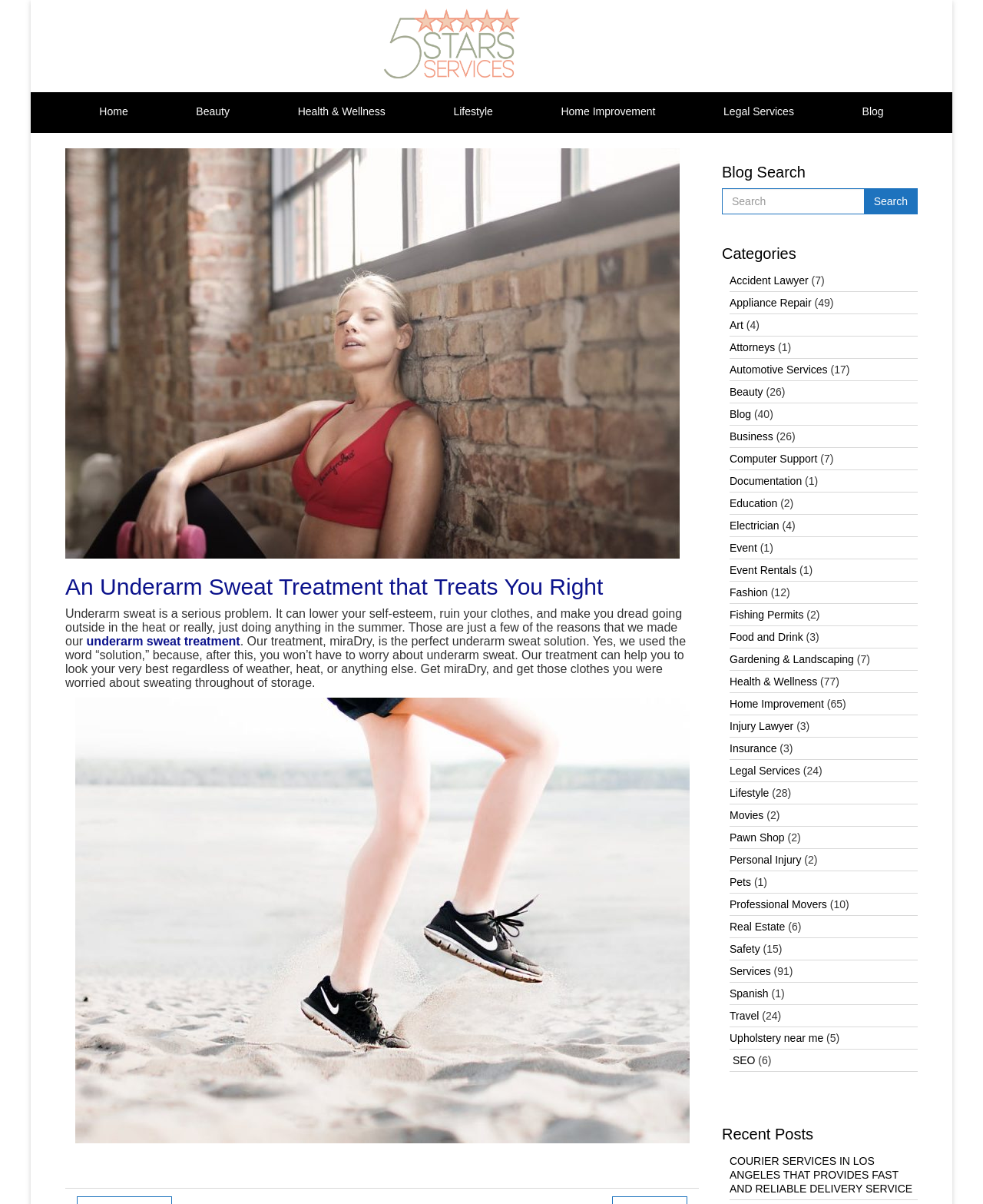Locate the bounding box coordinates of the area that needs to be clicked to fulfill the following instruction: "Explore the beauty category". The coordinates should be in the format of four float numbers between 0 and 1, namely [left, top, right, bottom].

[0.742, 0.32, 0.776, 0.331]